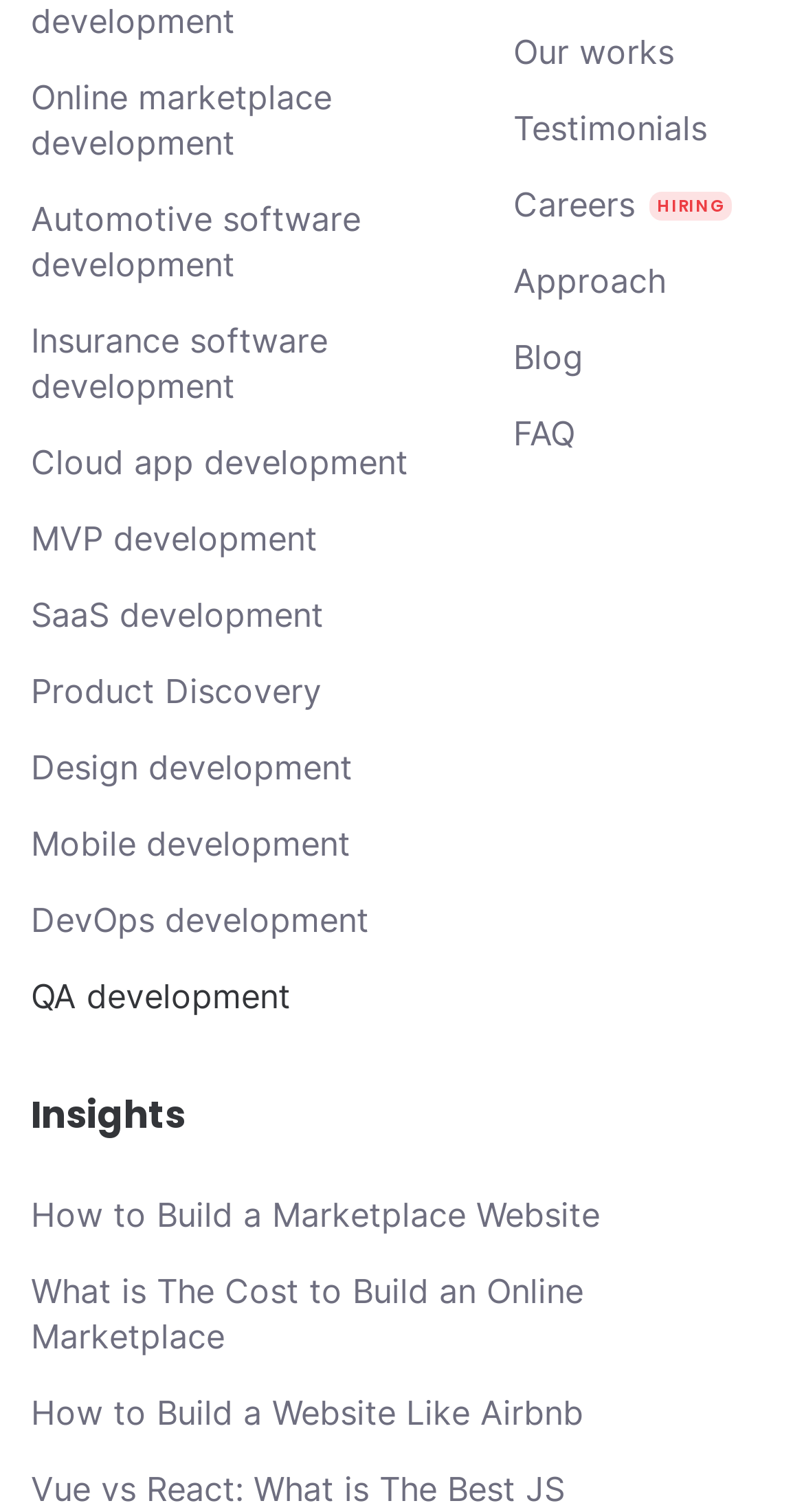Provide a brief response using a word or short phrase to this question:
What are the software development services offered?

Multiple services